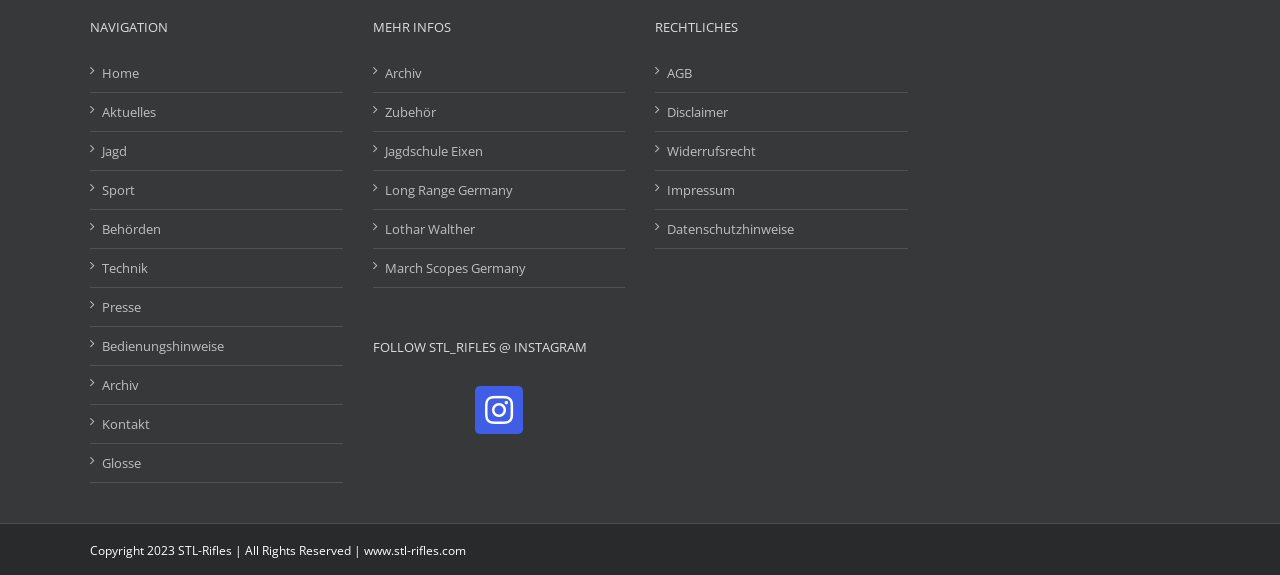Provide the bounding box coordinates for the UI element that is described as: "March Scopes Germany".

[0.3, 0.45, 0.48, 0.481]